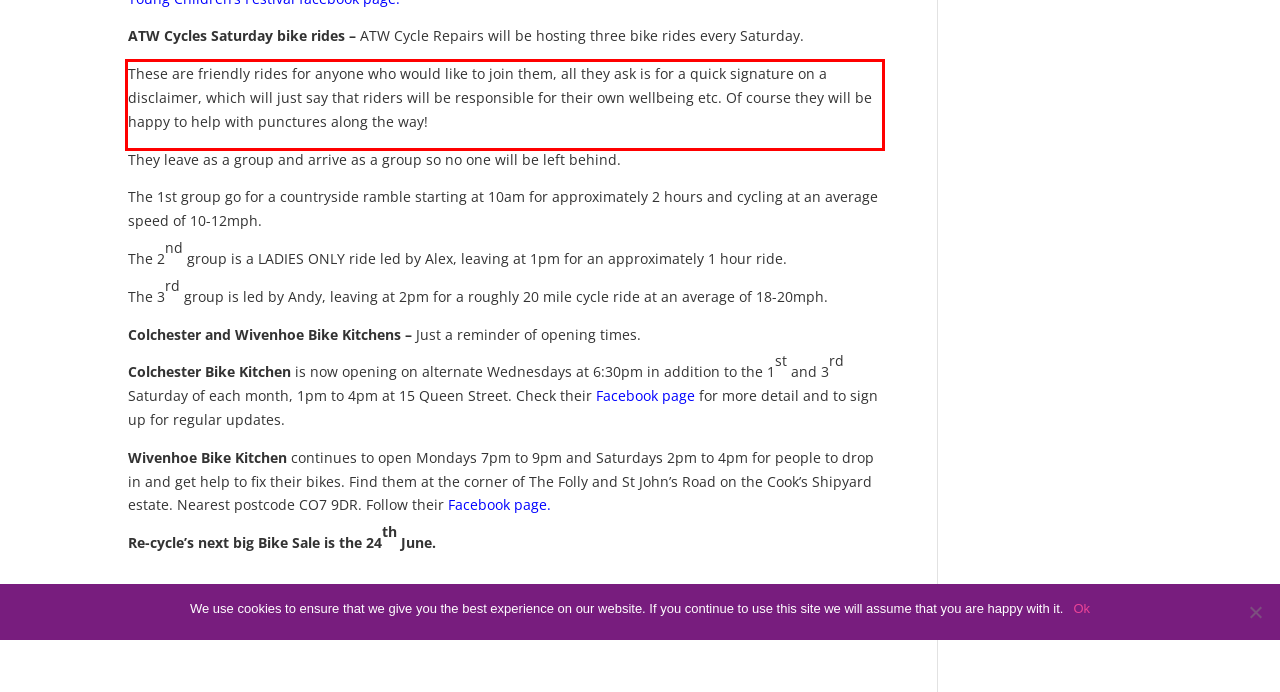You are looking at a screenshot of a webpage with a red rectangle bounding box. Use OCR to identify and extract the text content found inside this red bounding box.

These are friendly rides for anyone who would like to join them, all they ask is for a quick signature on a disclaimer, which will just say that riders will be responsible for their own wellbeing etc. Of course they will be happy to help with punctures along the way!